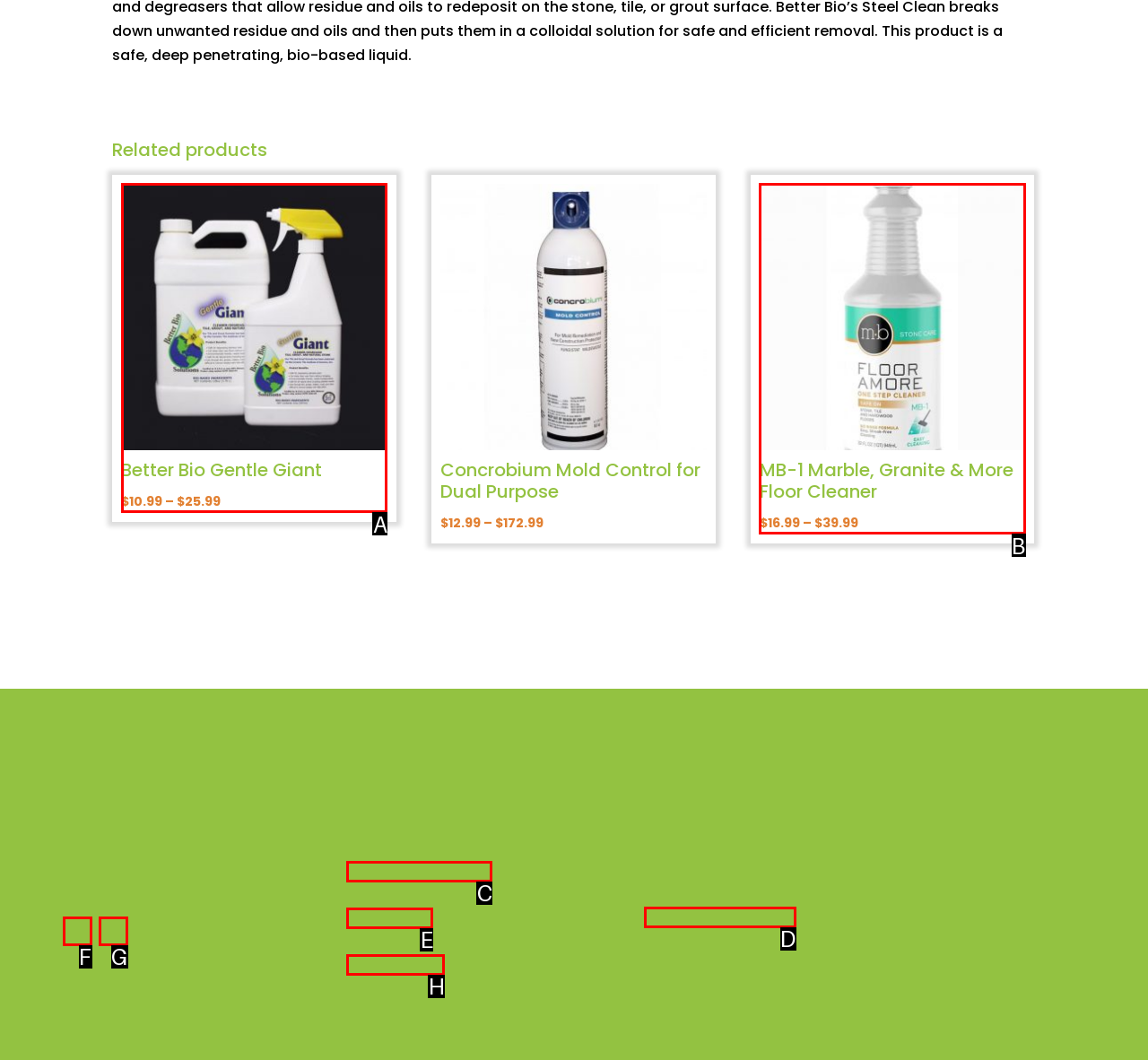Identify which lettered option to click to carry out the task: Contact via email by clicking on 'dave@espsales.net'. Provide the letter as your answer.

D